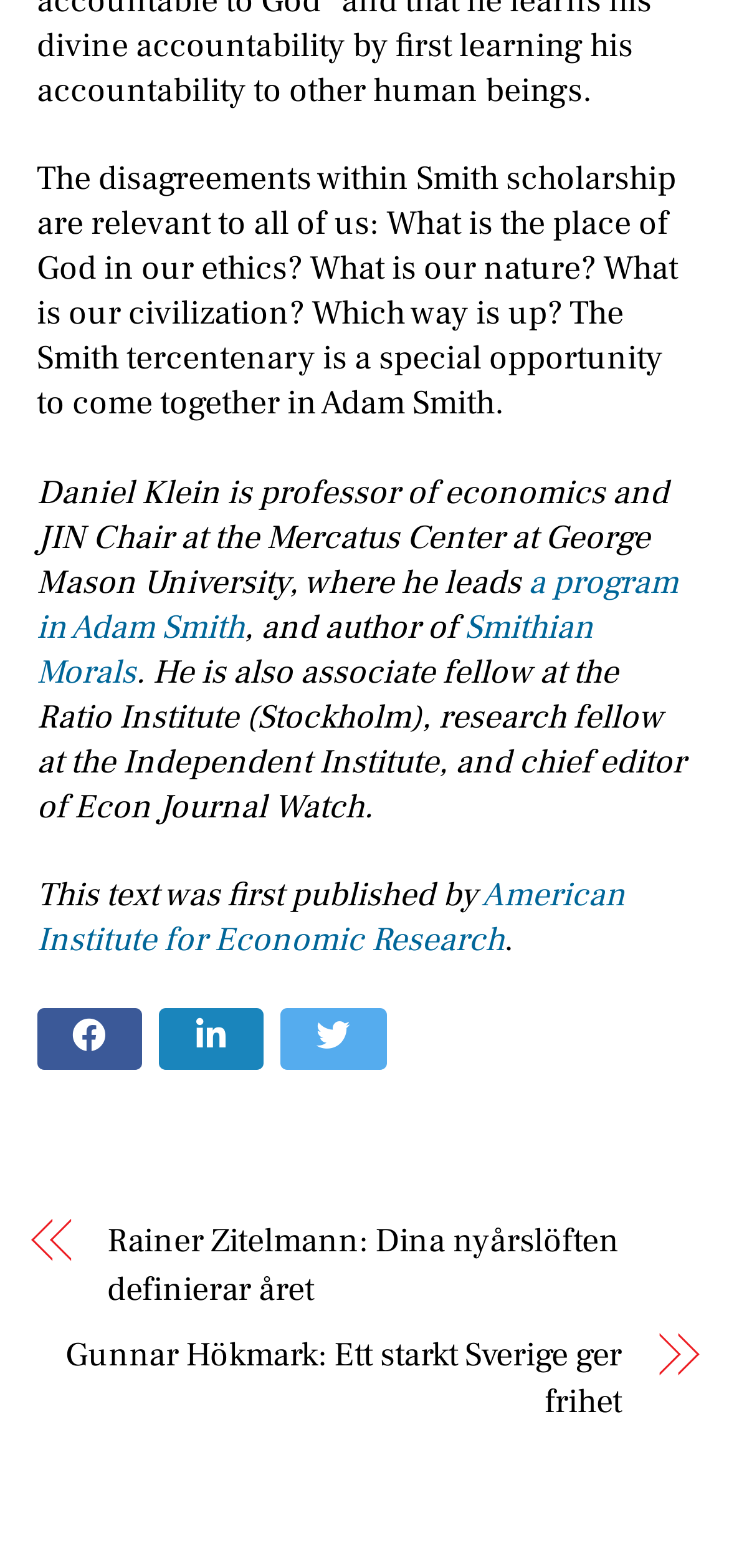Ascertain the bounding box coordinates for the UI element detailed here: "a program in Adam Smith". The coordinates should be provided as [left, top, right, bottom] with each value being a float between 0 and 1.

[0.05, 0.358, 0.929, 0.414]